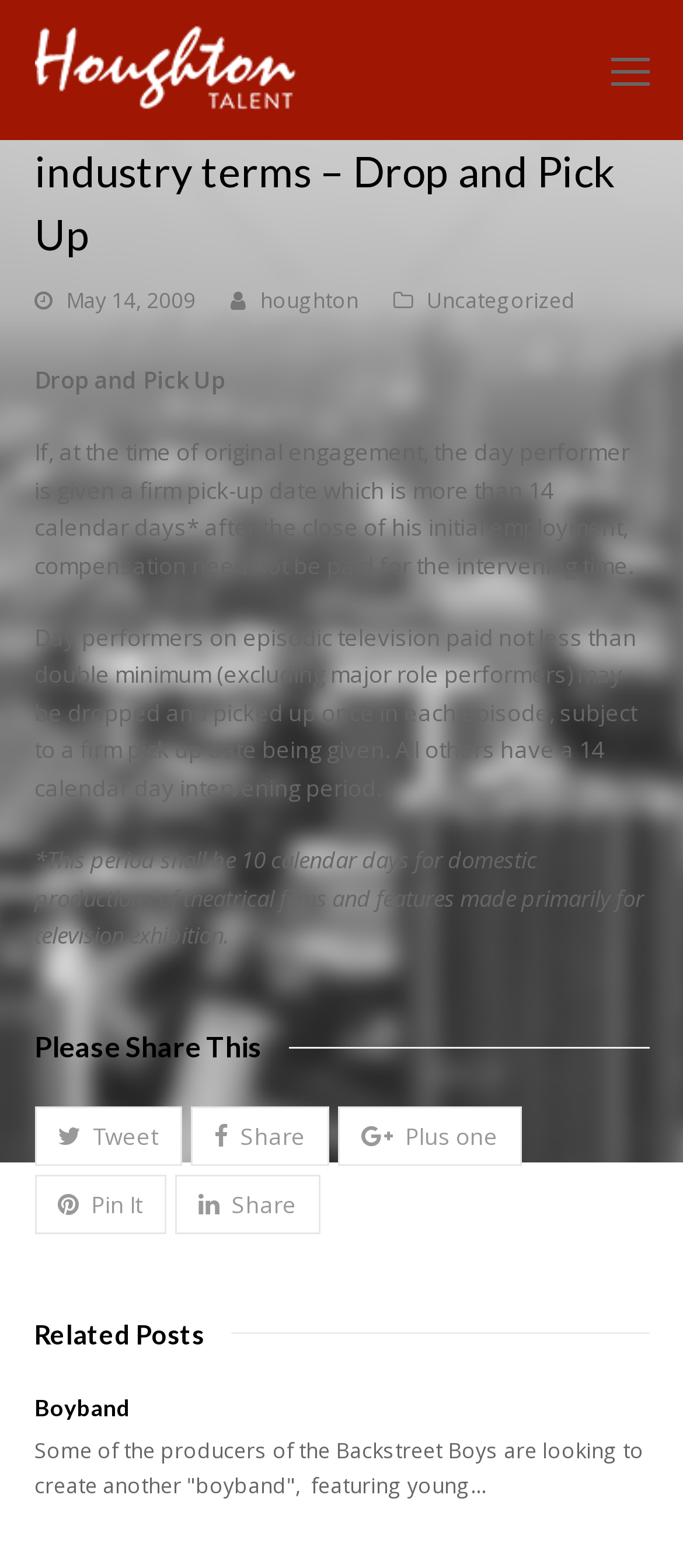Please find the bounding box coordinates for the clickable element needed to perform this instruction: "Click on the Houghton Talent link".

[0.05, 0.033, 0.435, 0.053]